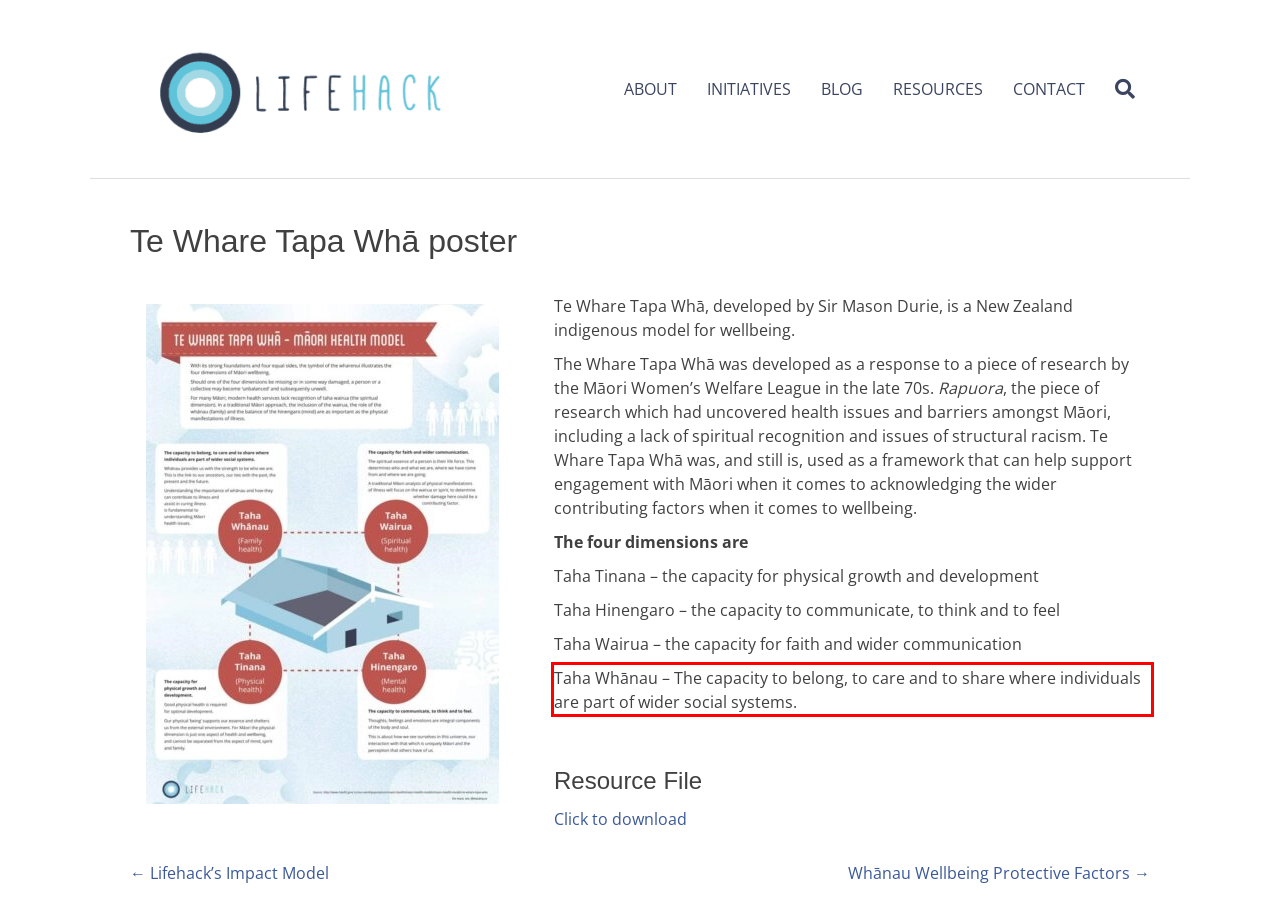Examine the webpage screenshot, find the red bounding box, and extract the text content within this marked area.

Taha Whānau – The capacity to belong, to care and to share where individuals are part of wider social systems.